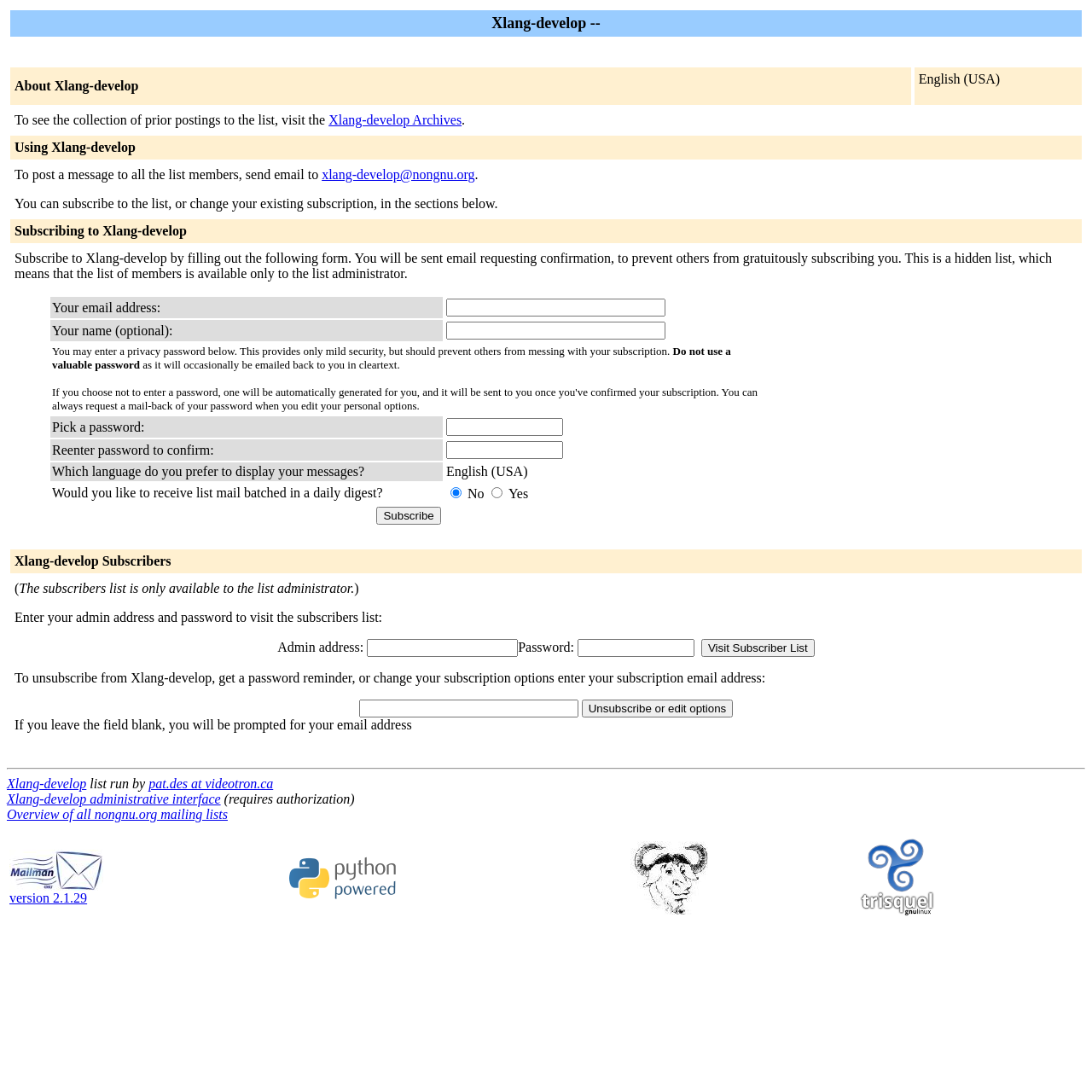Locate the bounding box coordinates of the element to click to perform the following action: 'Subscribe to Xlang-develop'. The coordinates should be given as four float values between 0 and 1, in the form of [left, top, right, bottom].

[0.345, 0.464, 0.404, 0.48]